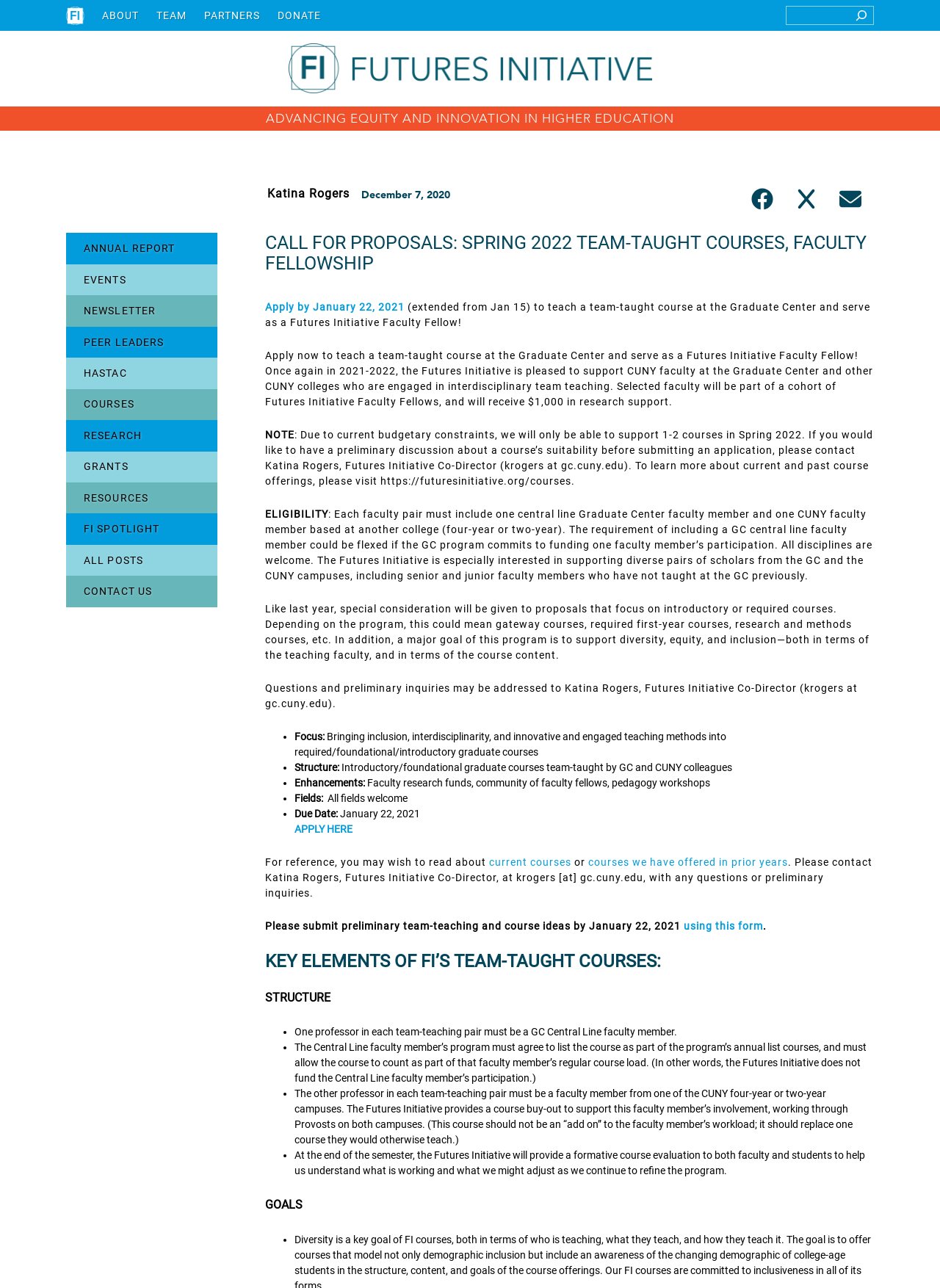Find the bounding box coordinates for the UI element that matches this description: "Apply by January 22, 2021".

[0.282, 0.234, 0.43, 0.243]